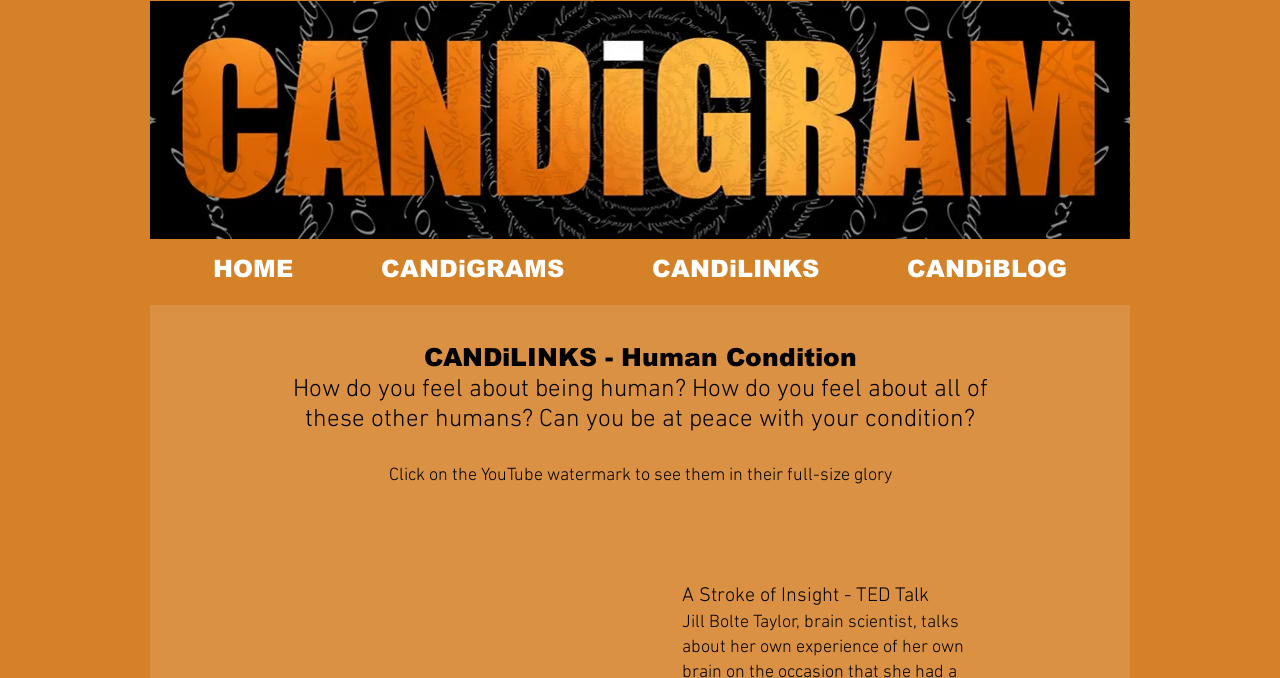Using the elements shown in the image, answer the question comprehensively: What is the topic of the CANDiLINKS section?

I looked at the heading element under the CANDiLINKS section, which says 'CANDiLINKS - Human Condition', so the topic is Human Condition.